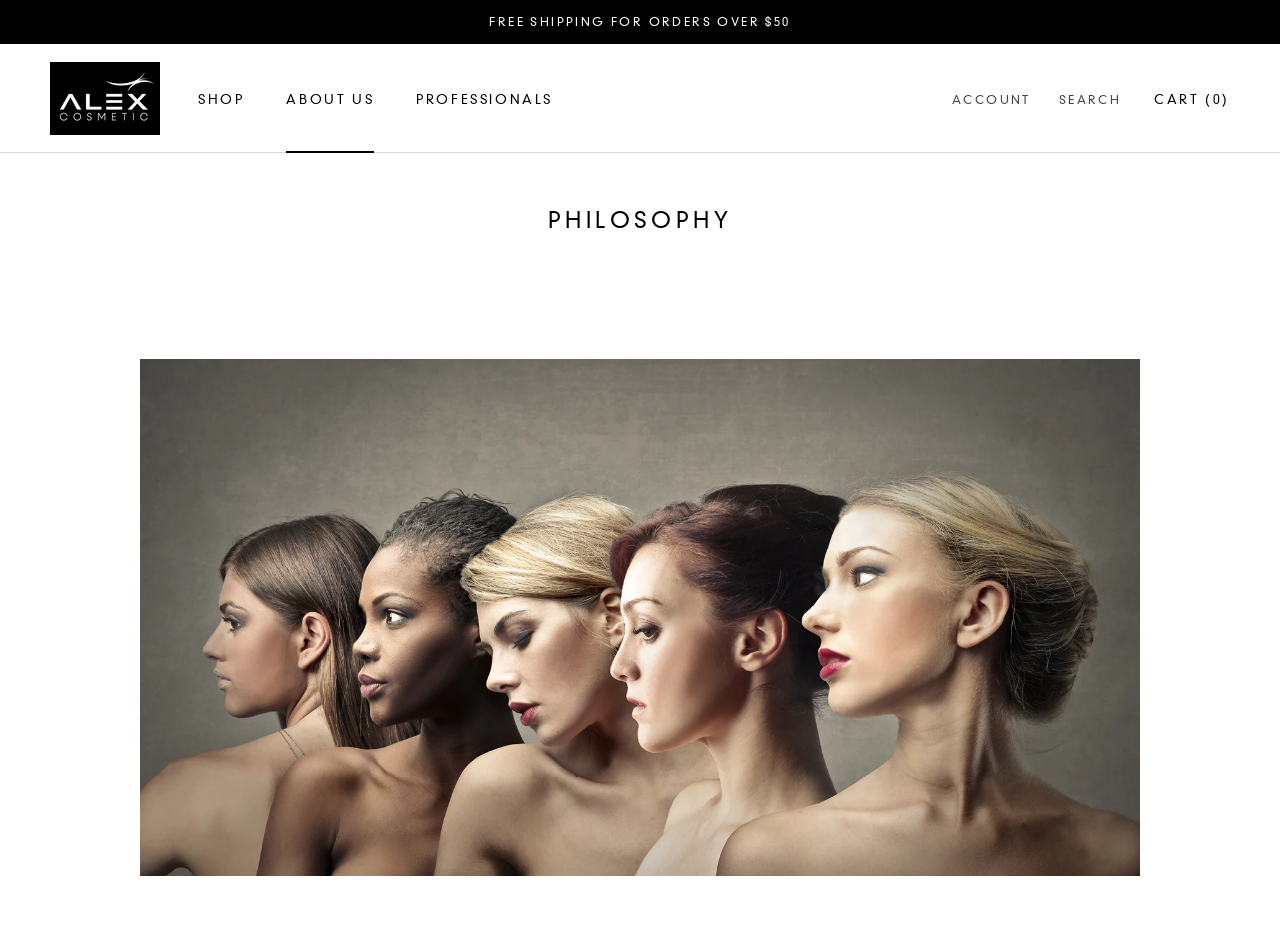How many main navigation links are there?
Answer the question with a detailed and thorough explanation.

I counted the number of link elements under the 'Main navigation' element, which are 'SHOP', 'ABOUT US', and 'PROFESSIONALS', totaling 3 main navigation links.